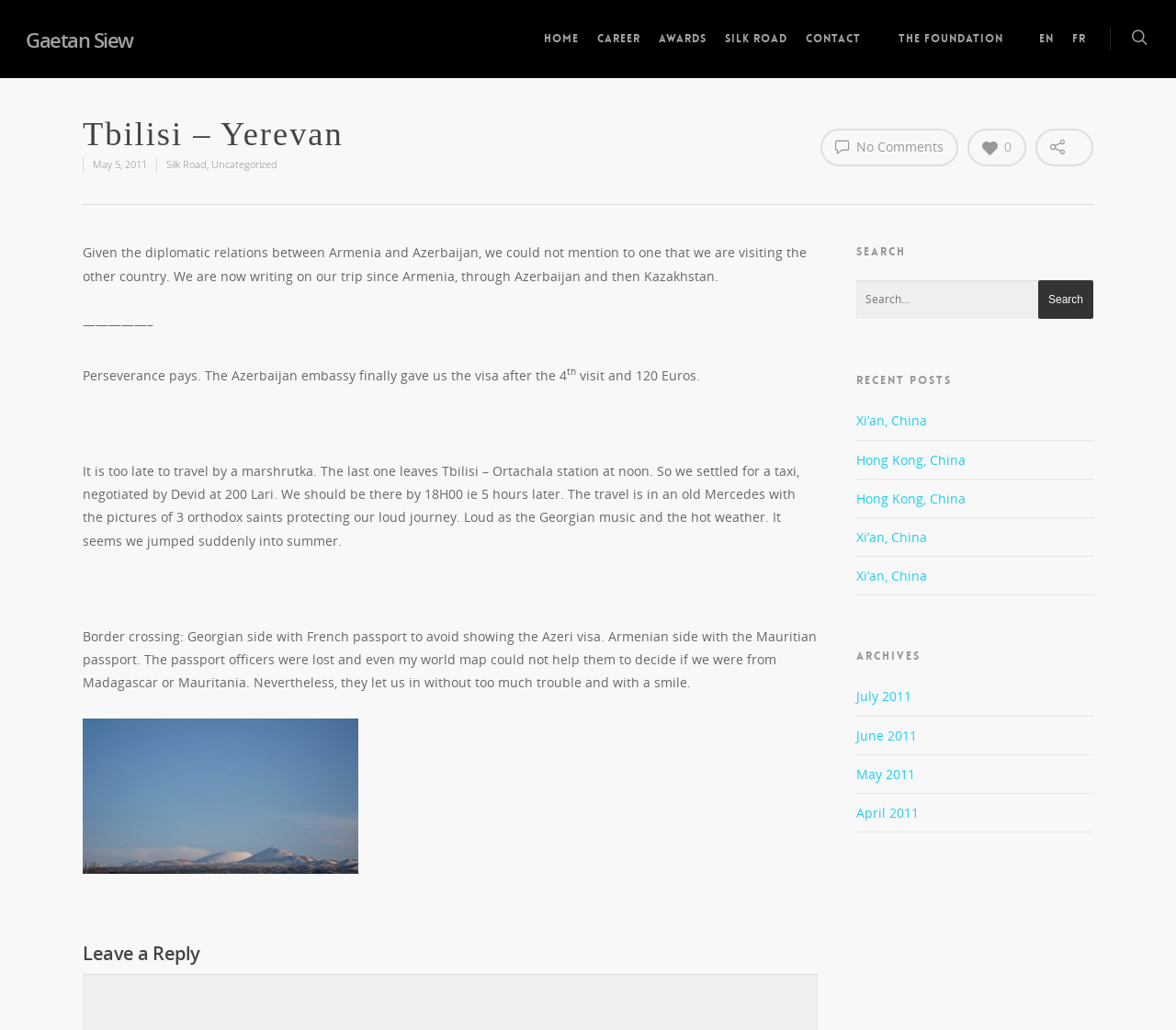Provide the bounding box coordinates for the specified HTML element described in this description: "No Comments". The coordinates should be four float numbers ranging from 0 to 1, in the format [left, top, right, bottom].

[0.698, 0.125, 0.815, 0.162]